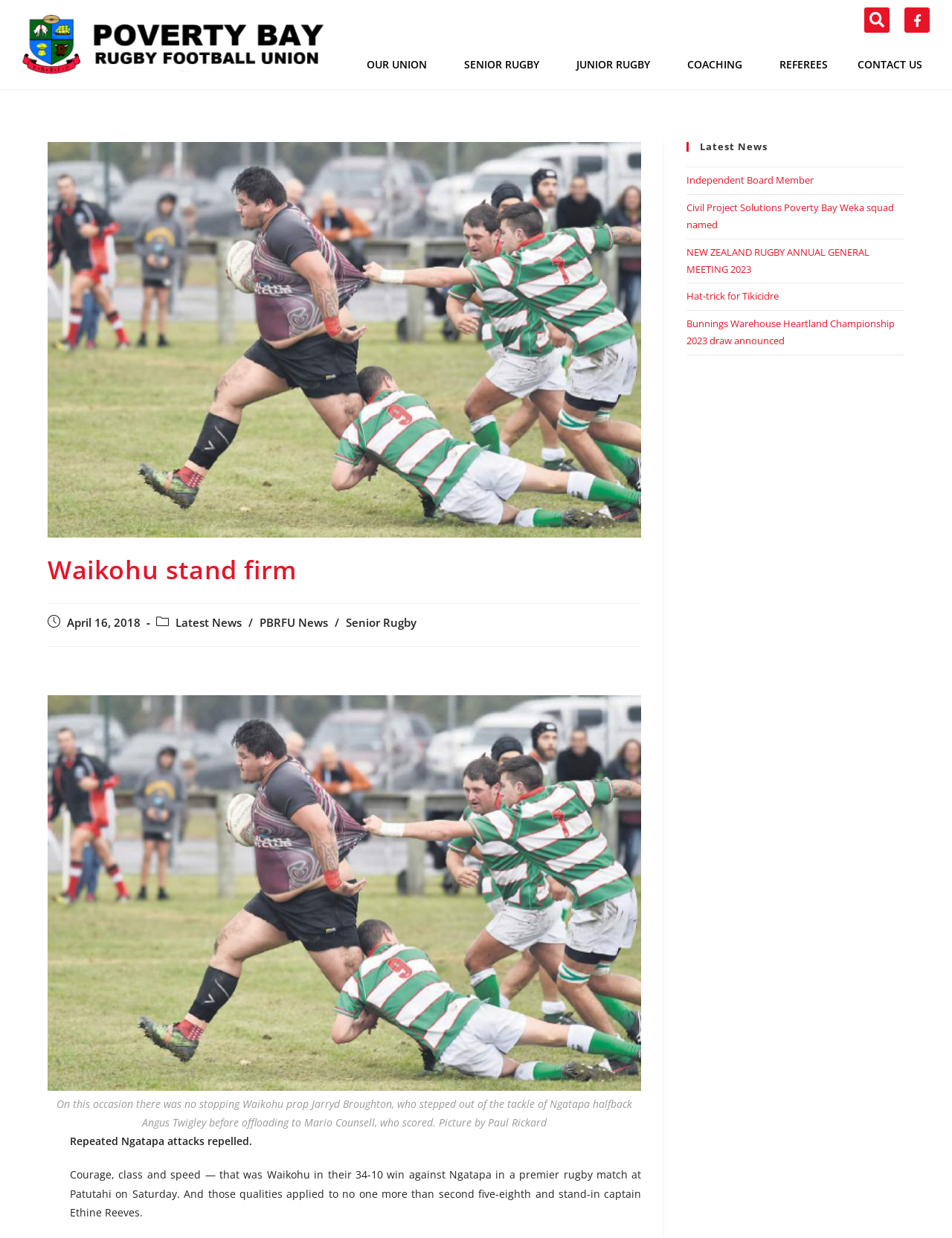Please predict the bounding box coordinates (top-left x, top-left y, bottom-right x, bottom-right y) for the UI element in the screenshot that fits the description: Our Union

[0.37, 0.038, 0.472, 0.066]